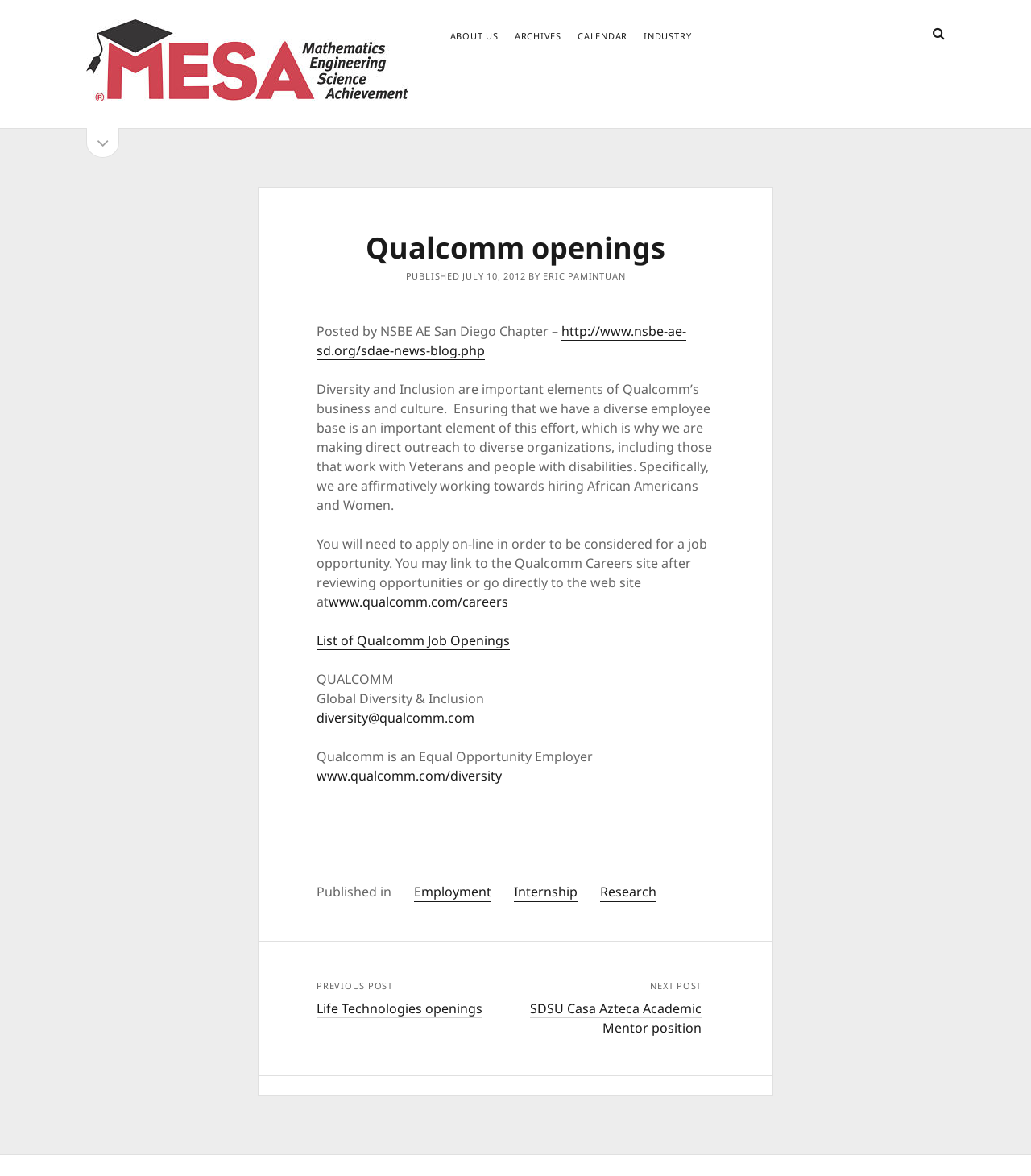Based on the element description: "List of Qualcomm Job Openings", identify the bounding box coordinates for this UI element. The coordinates must be four float numbers between 0 and 1, listed as [left, top, right, bottom].

[0.307, 0.537, 0.495, 0.553]